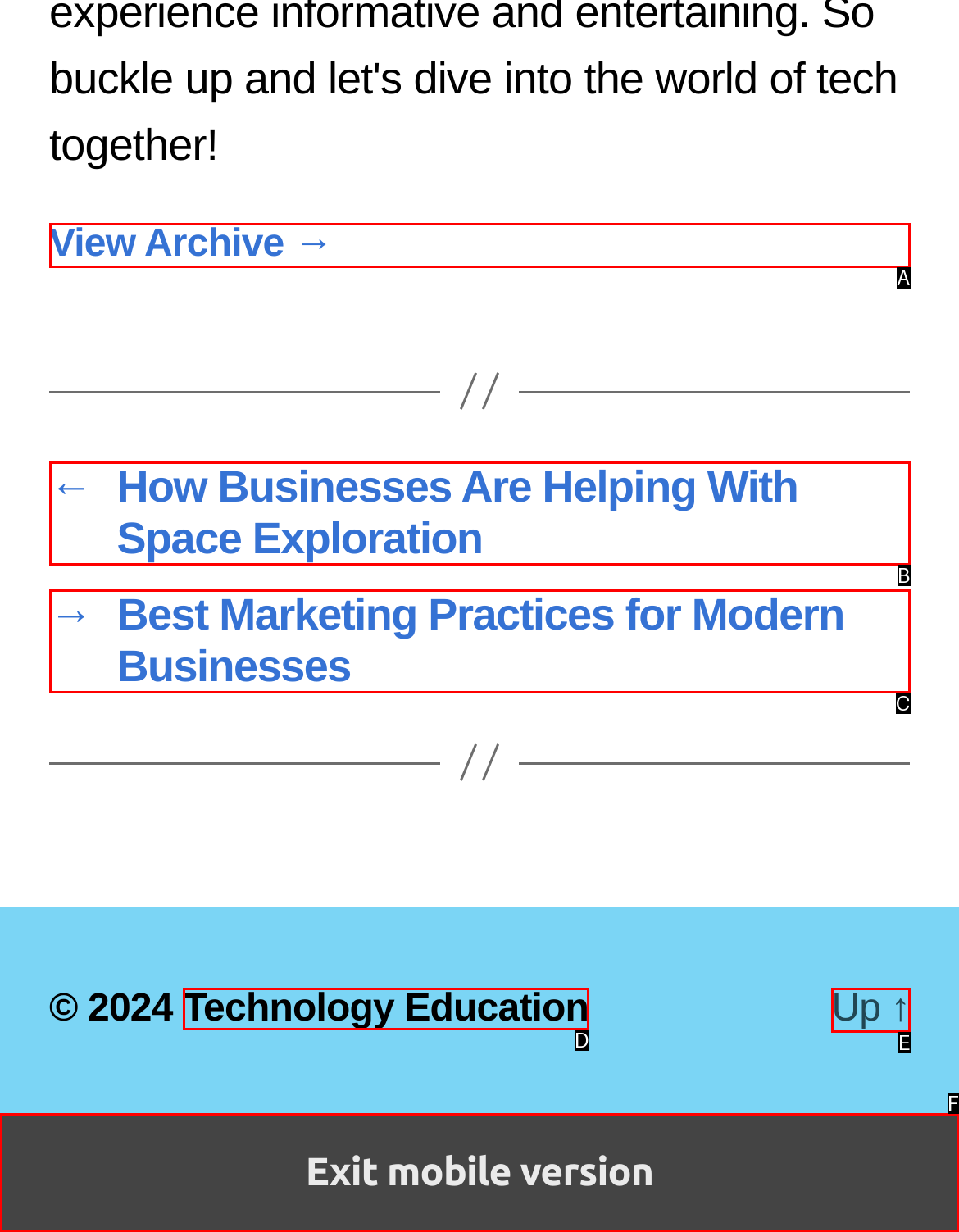Select the HTML element that matches the description: View Archive →
Respond with the letter of the correct choice from the given options directly.

A